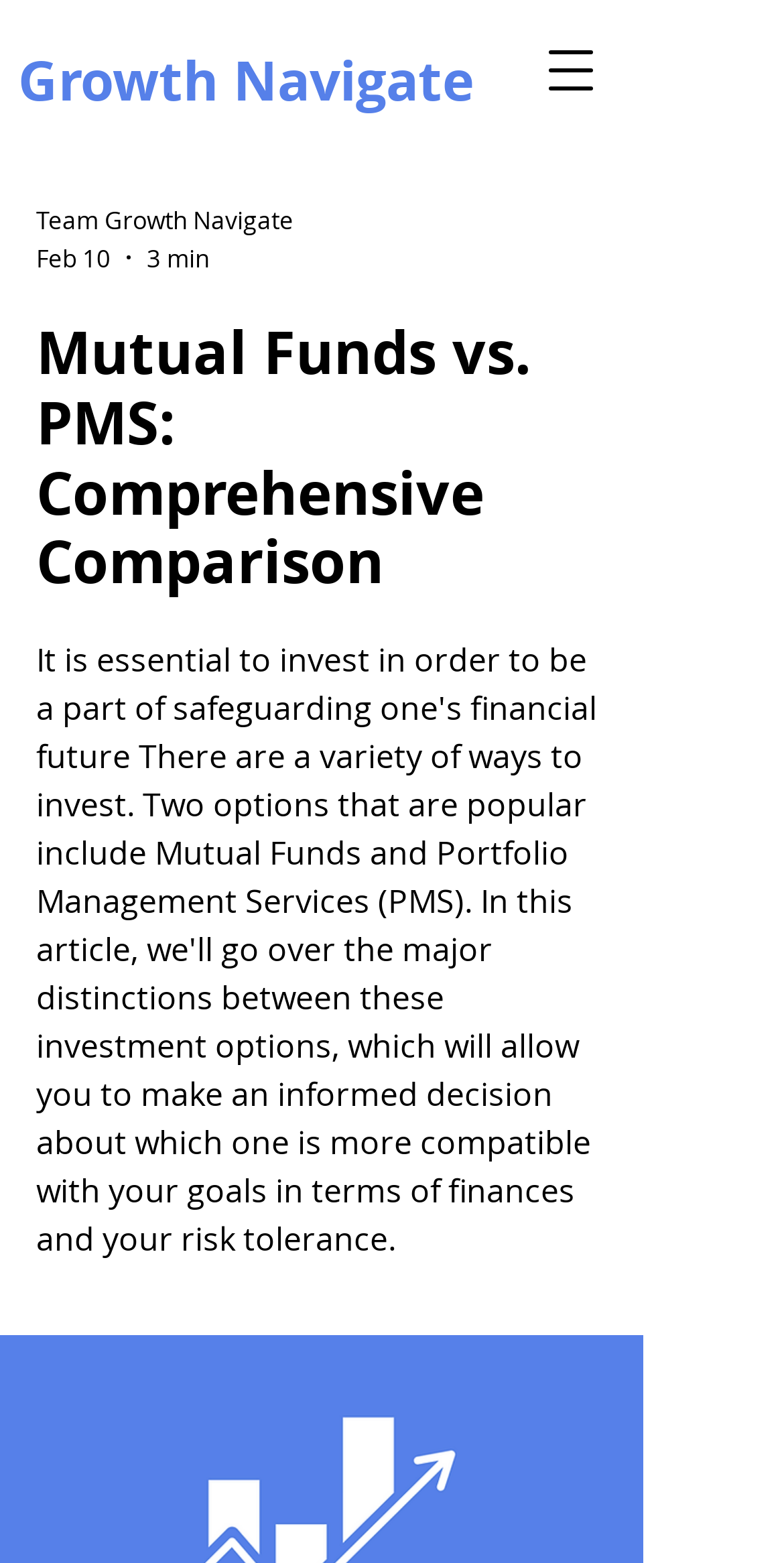Analyze the image and give a detailed response to the question:
When was the article 'Mutual Funds vs. PMS: Comprehensive Comparison' published?

The generic text 'Feb 10' is located below the link to the article, indicating that the article was published on February 10.